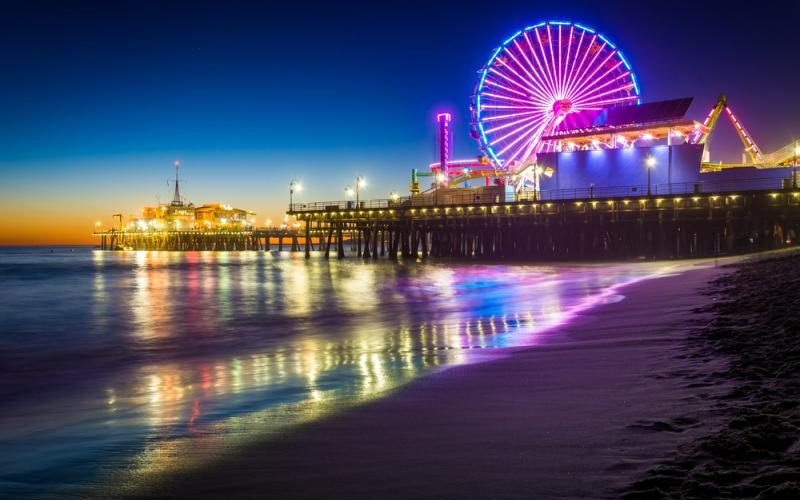Provide a one-word or short-phrase response to the question:
What is the color of the neon lights on the Ferris wheel?

colorful